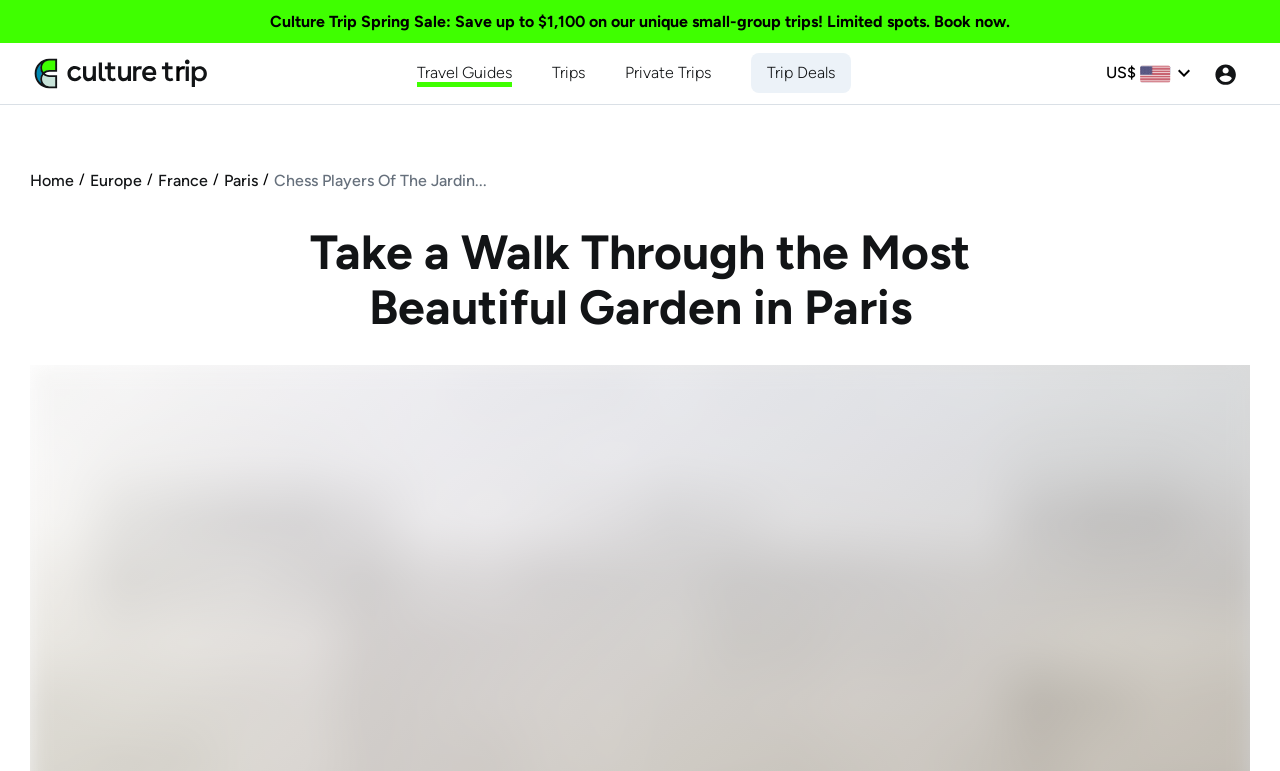How many navigation links are there?
Answer the question with just one word or phrase using the image.

5